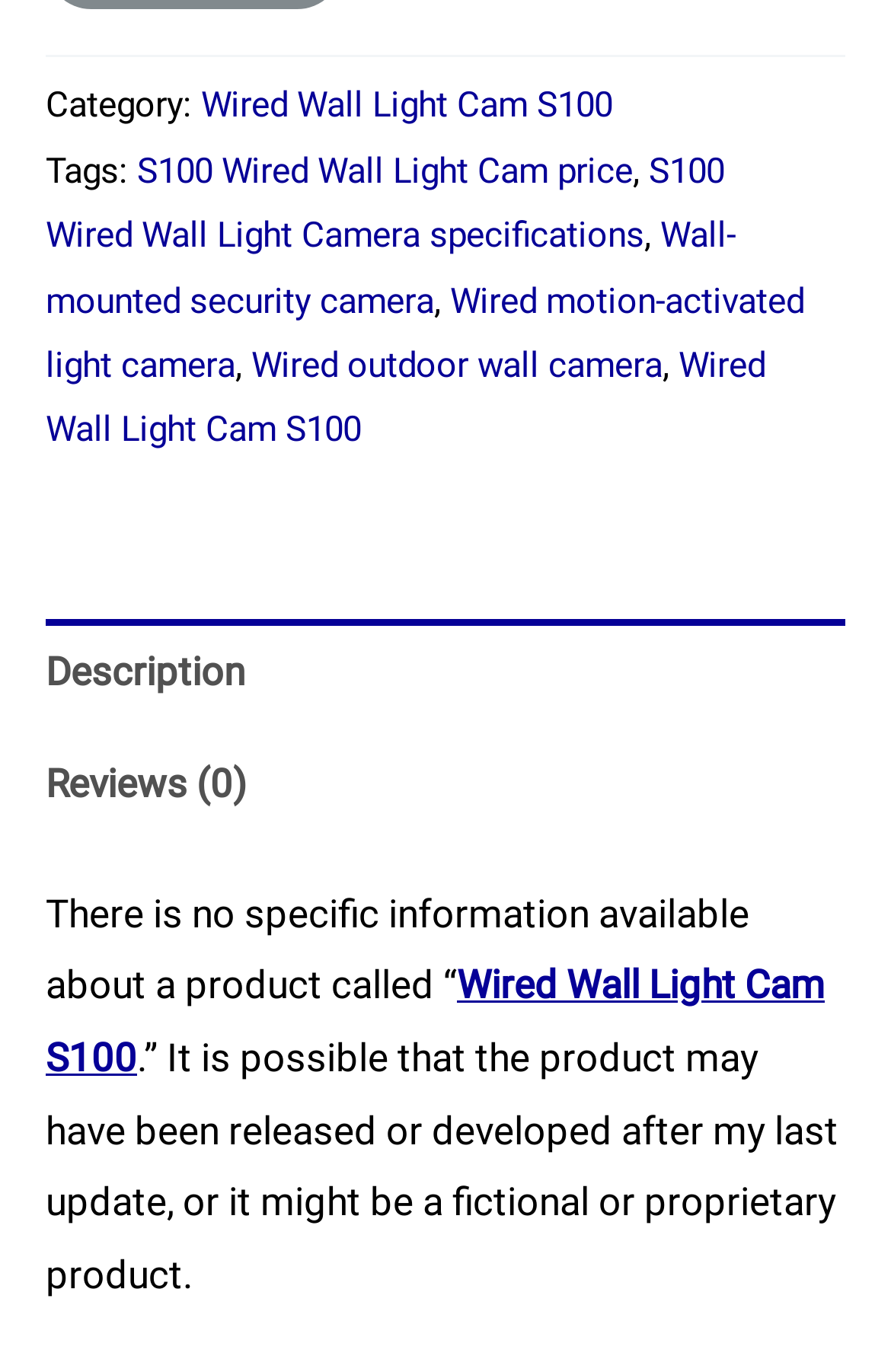How many reviews are there for this product?
Use the information from the screenshot to give a comprehensive response to the question.

The number of reviews can be found in the tab element with the text 'Reviews (0)', indicating that there are no reviews available for this product.